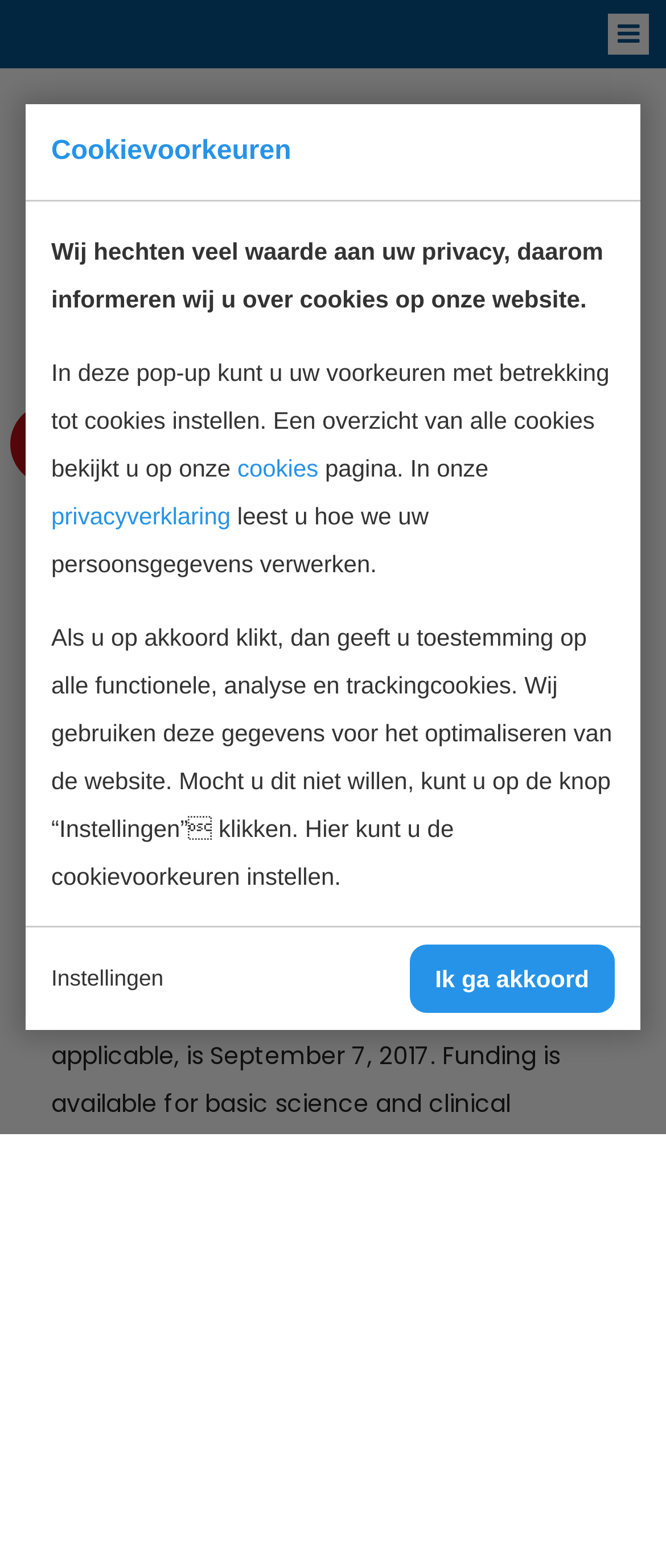Analyze and describe the webpage in a detailed narrative.

The webpage is about the Barth Syndrome Foundation's Research Grant Programme, which is open for applications. At the top left corner, there is a cookie preference notification with a brief description and links to the cookie policy and privacy statement. Below this notification, there is a logo of InnoFunding B.V. with a link to its website.

On the left side of the page, there is a heading "NIEUWS" (meaning "NEWS" in Dutch). Below this heading, there is a date "AUG" indicating that the news article is from August.

The main content of the page is a news article with a heading "BARTH SYNDROME - BSF RESEARCH GRANT PROGRAMME OPEN FOR APPLICATIONS". The article describes the research grant programme, including the deadline for submitting applications, the available funding, and the types of research that can be funded.

There are two buttons at the bottom of the page: "Ik ga akkoord" (meaning "I agree" in Dutch) and a settings button with a gear icon.